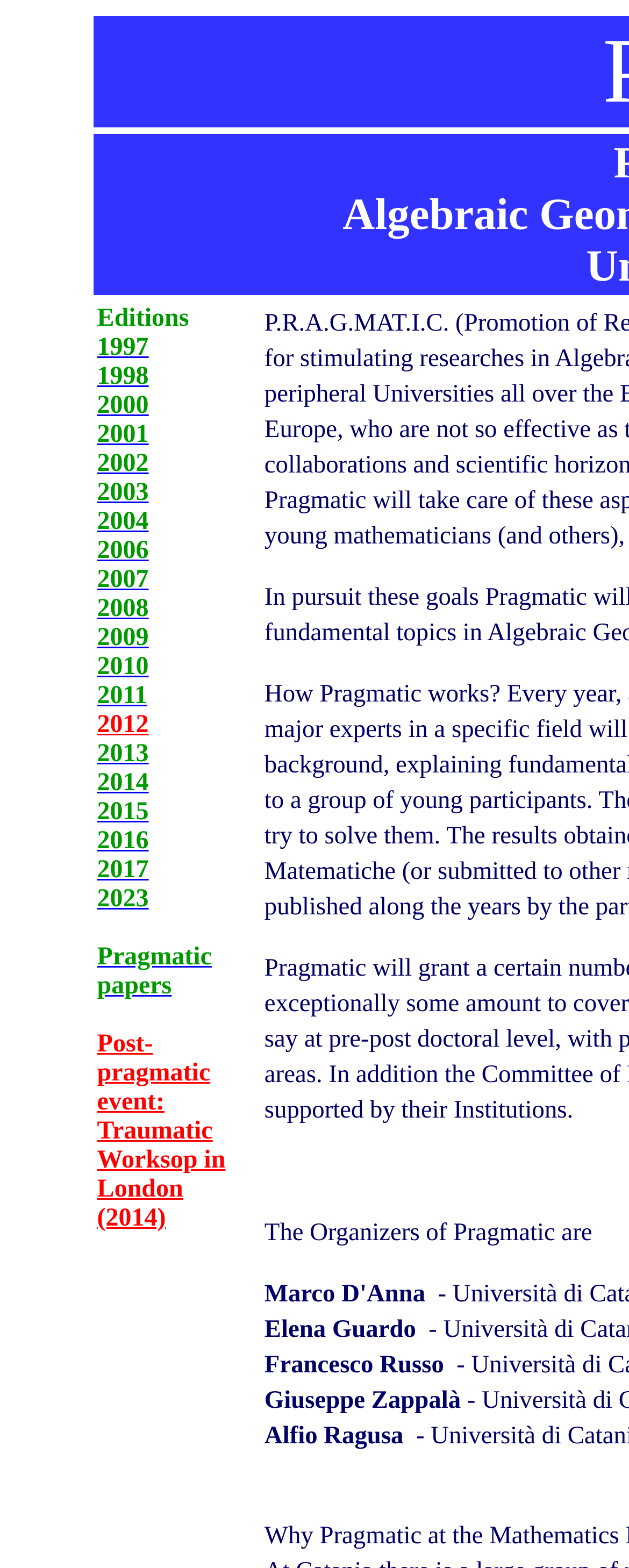Using the description: "Pragmatic papers", identify the bounding box of the corresponding UI element in the screenshot.

[0.154, 0.602, 0.337, 0.638]